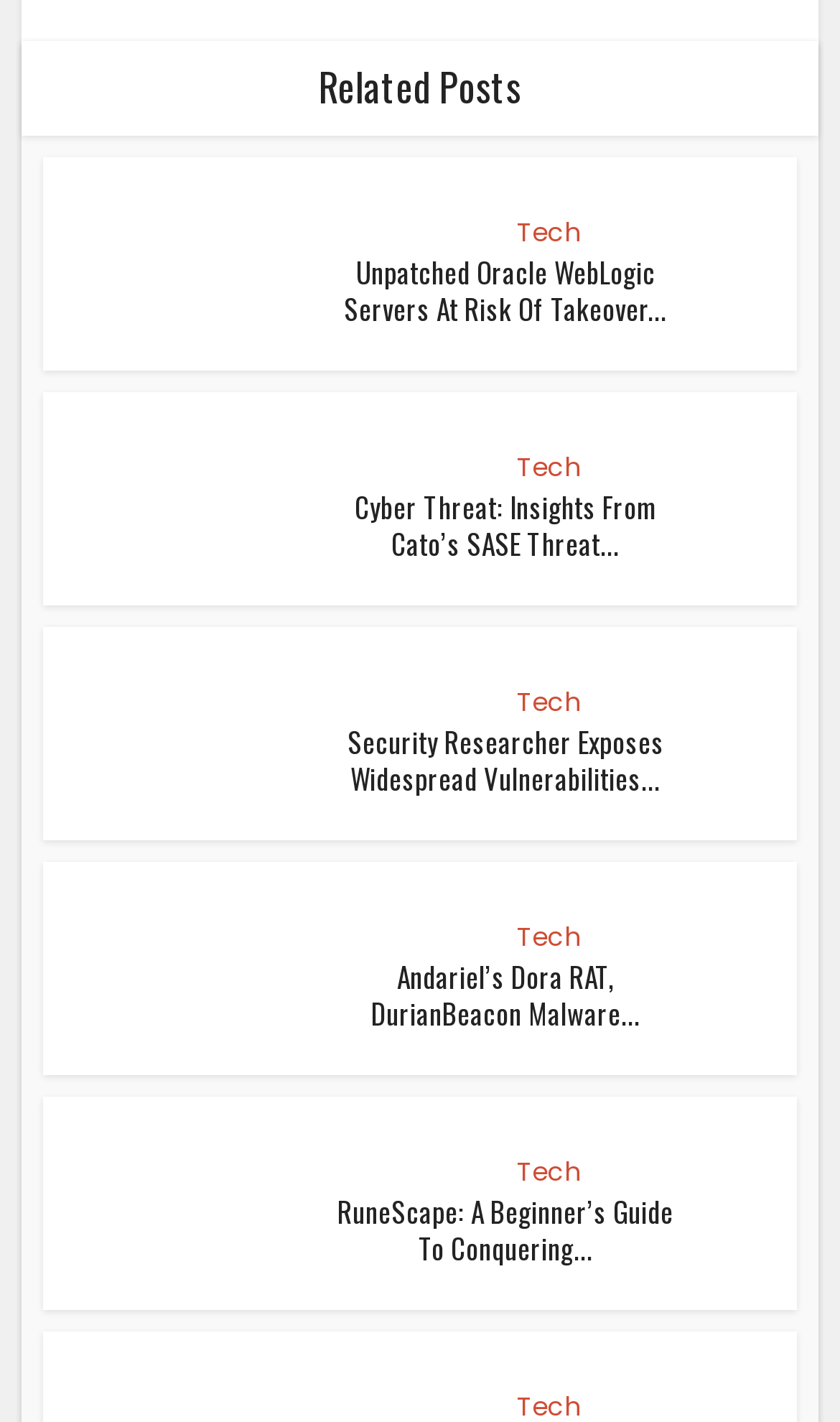Can you pinpoint the bounding box coordinates for the clickable element required for this instruction: "Explore Enterprise Security: 8 Key Findings From The SASE Threat Report"? The coordinates should be four float numbers between 0 and 1, i.e., [left, top, right, bottom].

[0.051, 0.276, 0.358, 0.402]